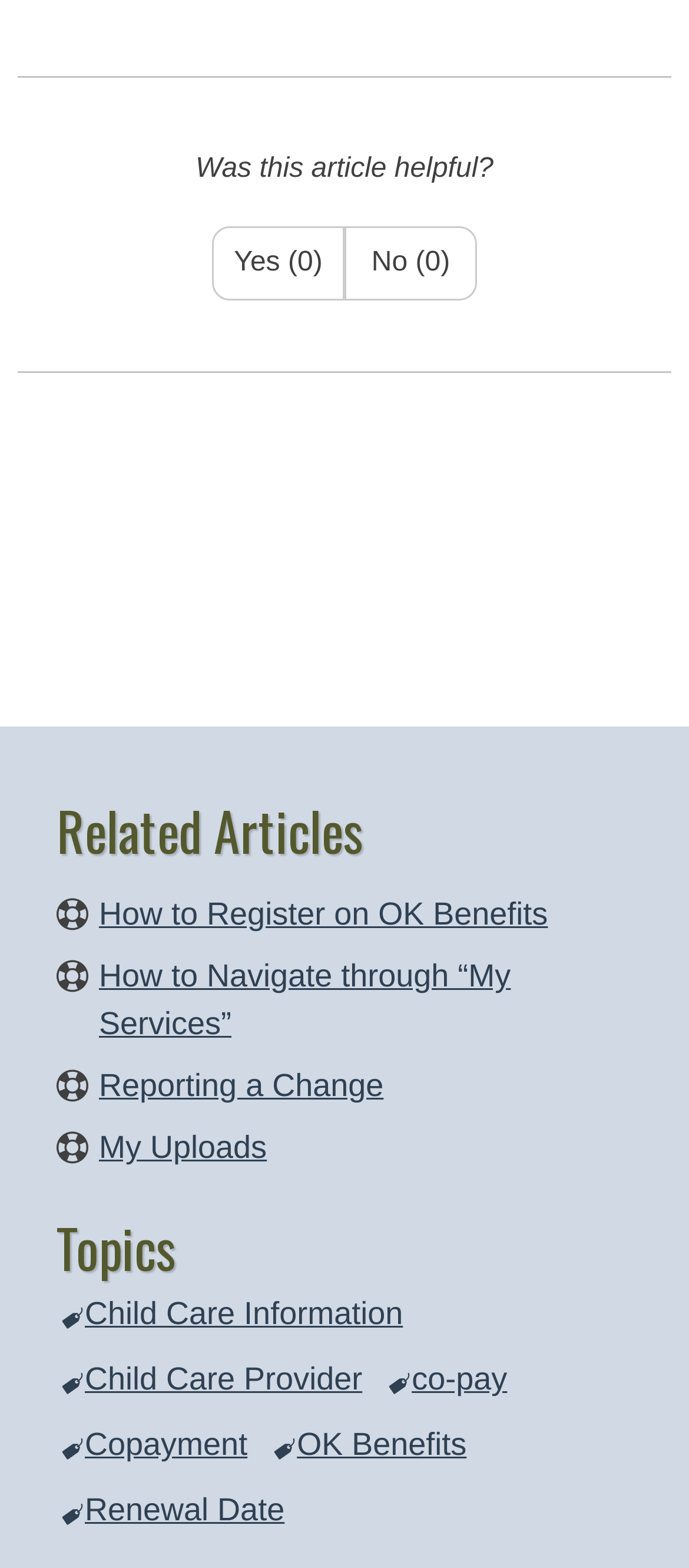How many links are there under 'Related Articles' and 'Topics'?
Using the visual information, reply with a single word or short phrase.

10